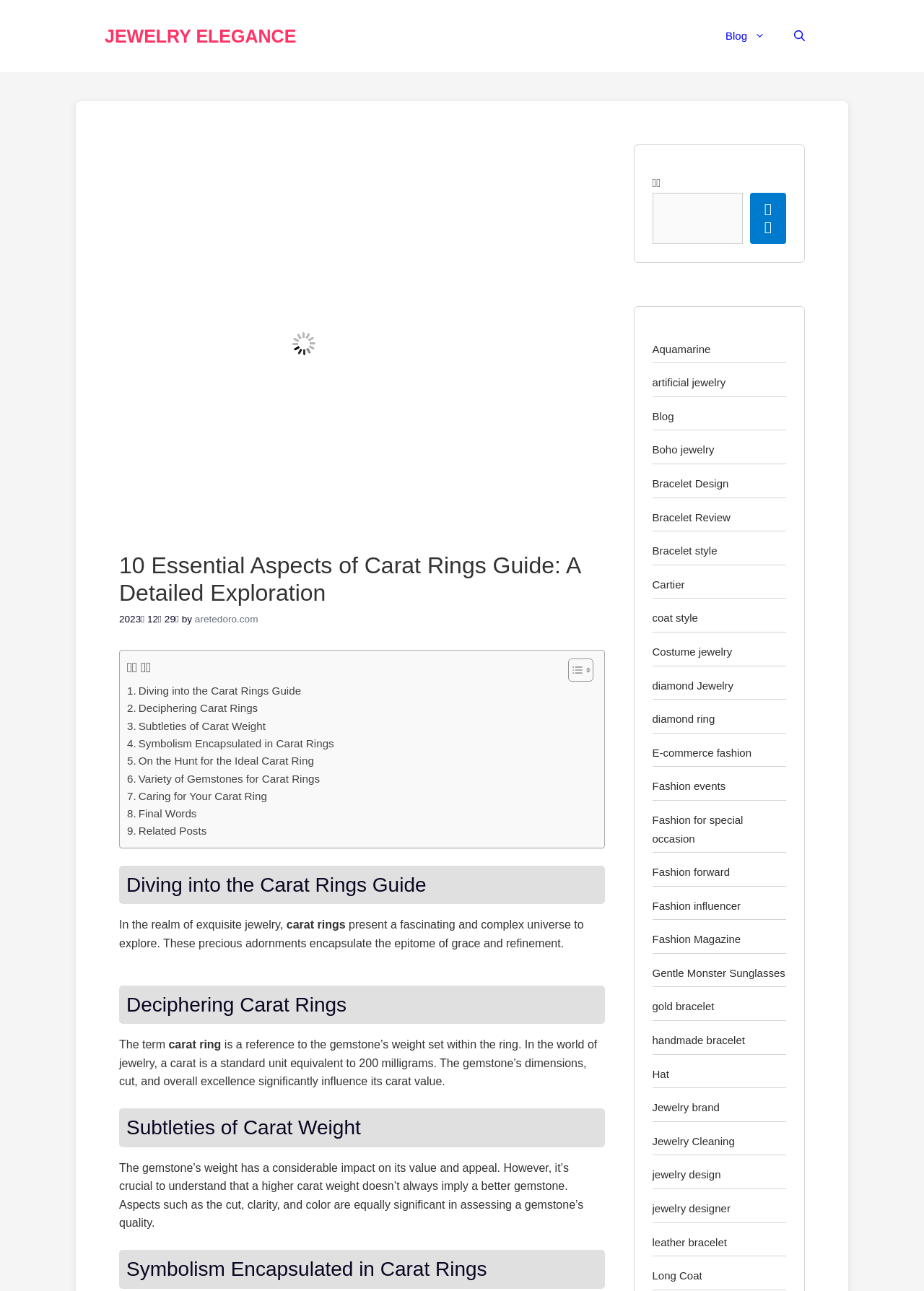Reply to the question with a single word or phrase:
How many links are in the complementary section?

21